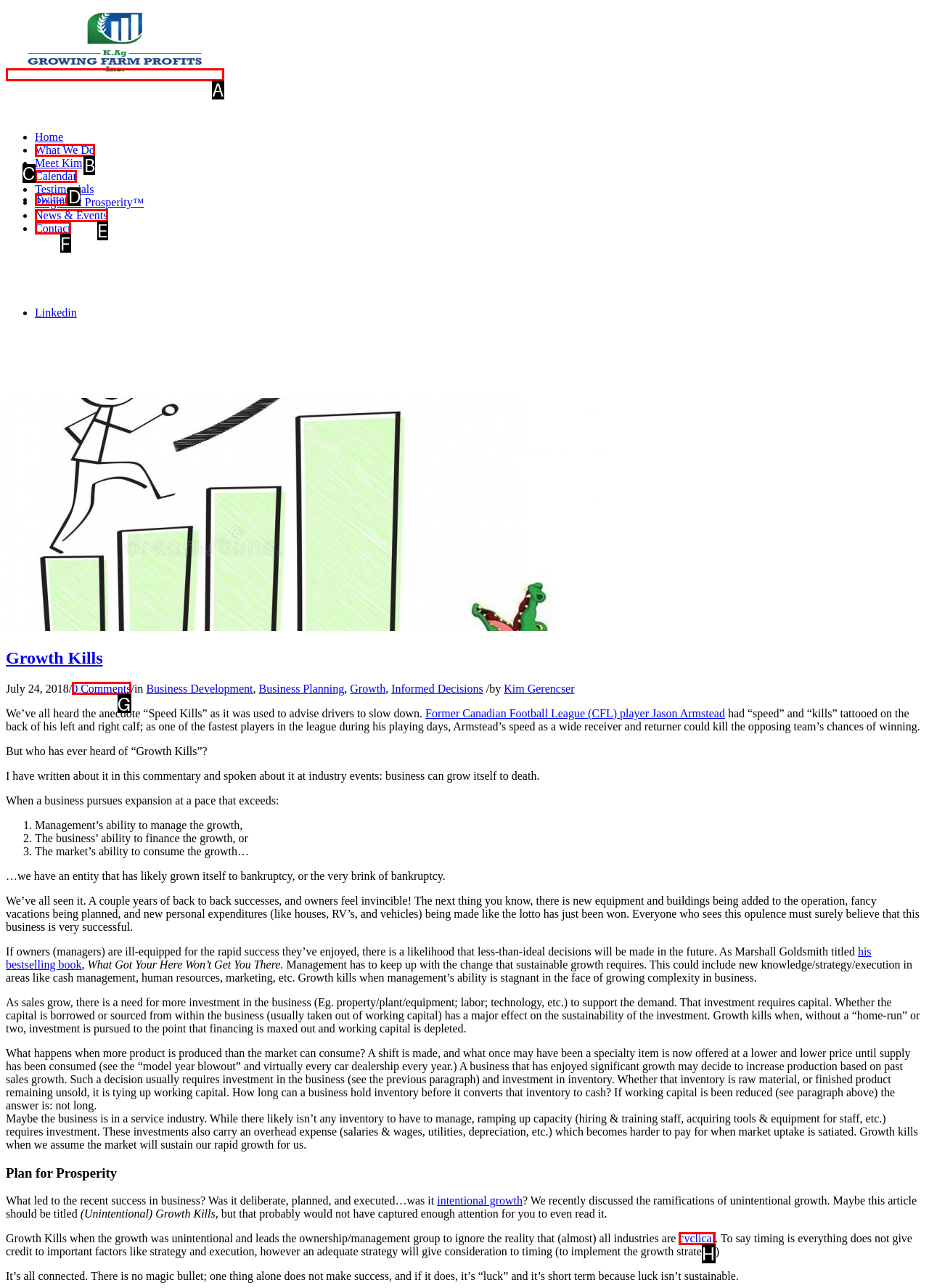Find the HTML element to click in order to complete this task: Contact Kim Gerencser
Answer with the letter of the correct option.

F